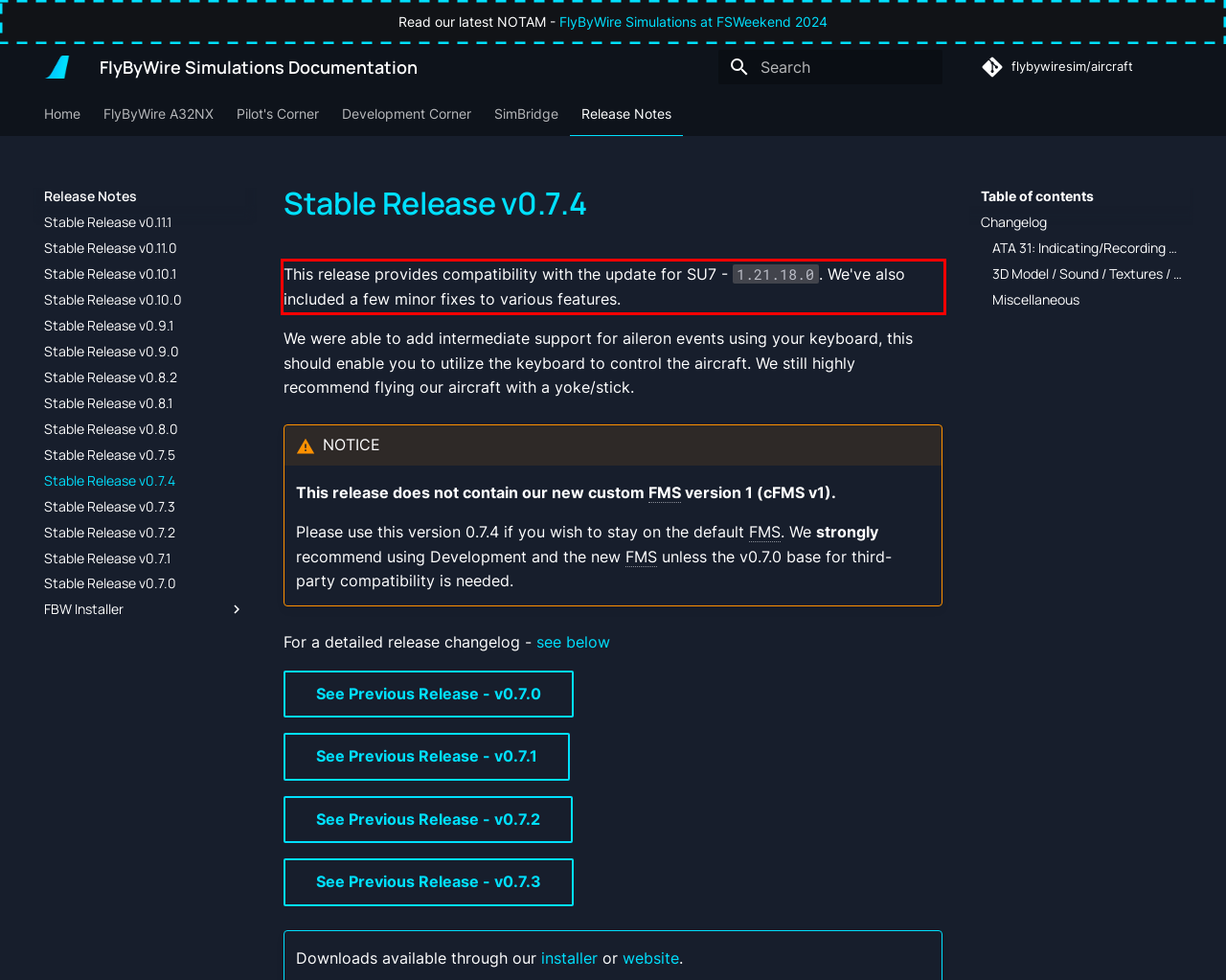Please perform OCR on the text within the red rectangle in the webpage screenshot and return the text content.

This release provides compatibility with the update for SU7 - 1.21.18.0. We've also included a few minor fixes to various features.